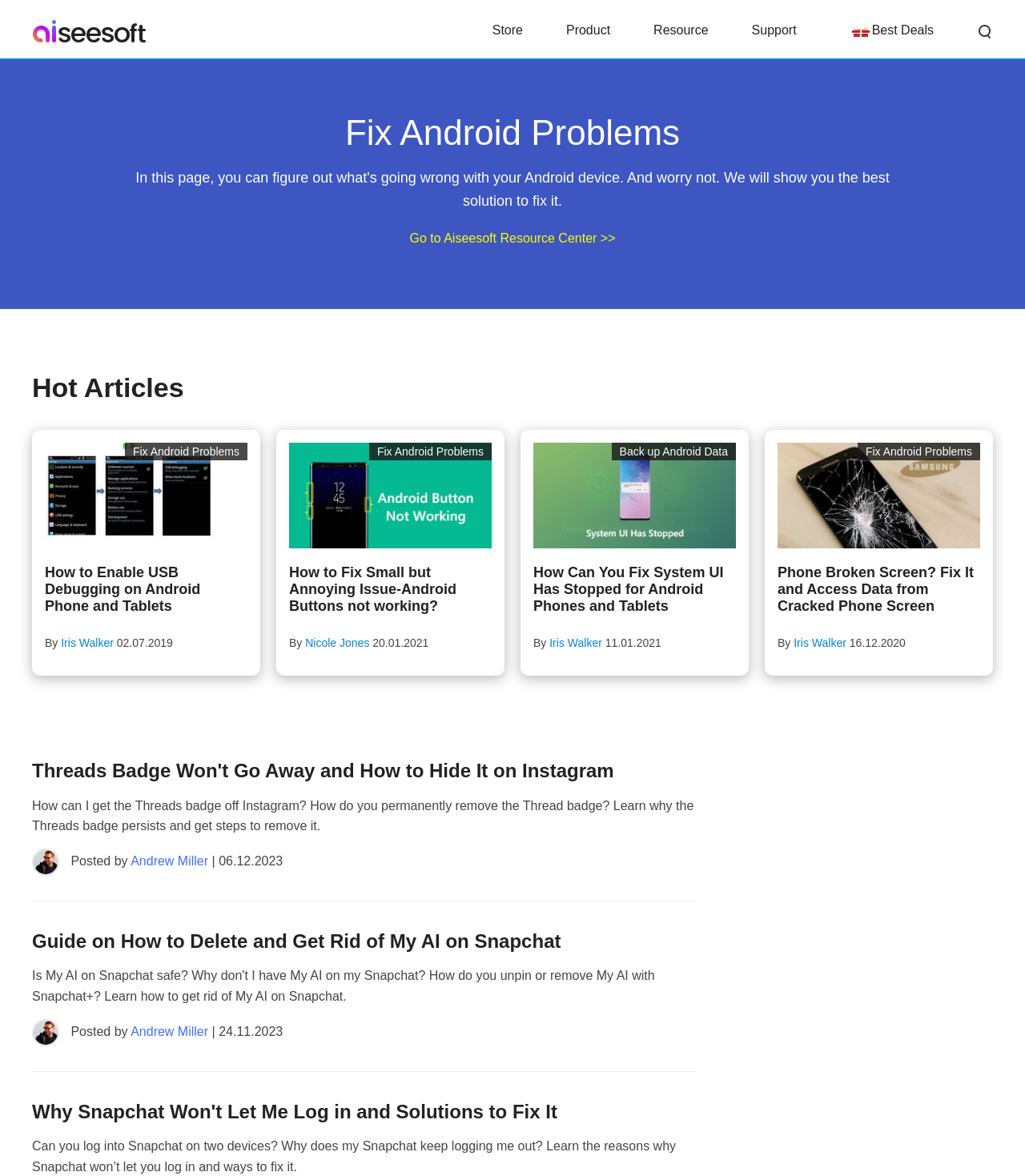Locate the coordinates of the bounding box for the clickable region that fulfills this instruction: "Go to the 'Resource' page".

[0.638, 0.02, 0.691, 0.031]